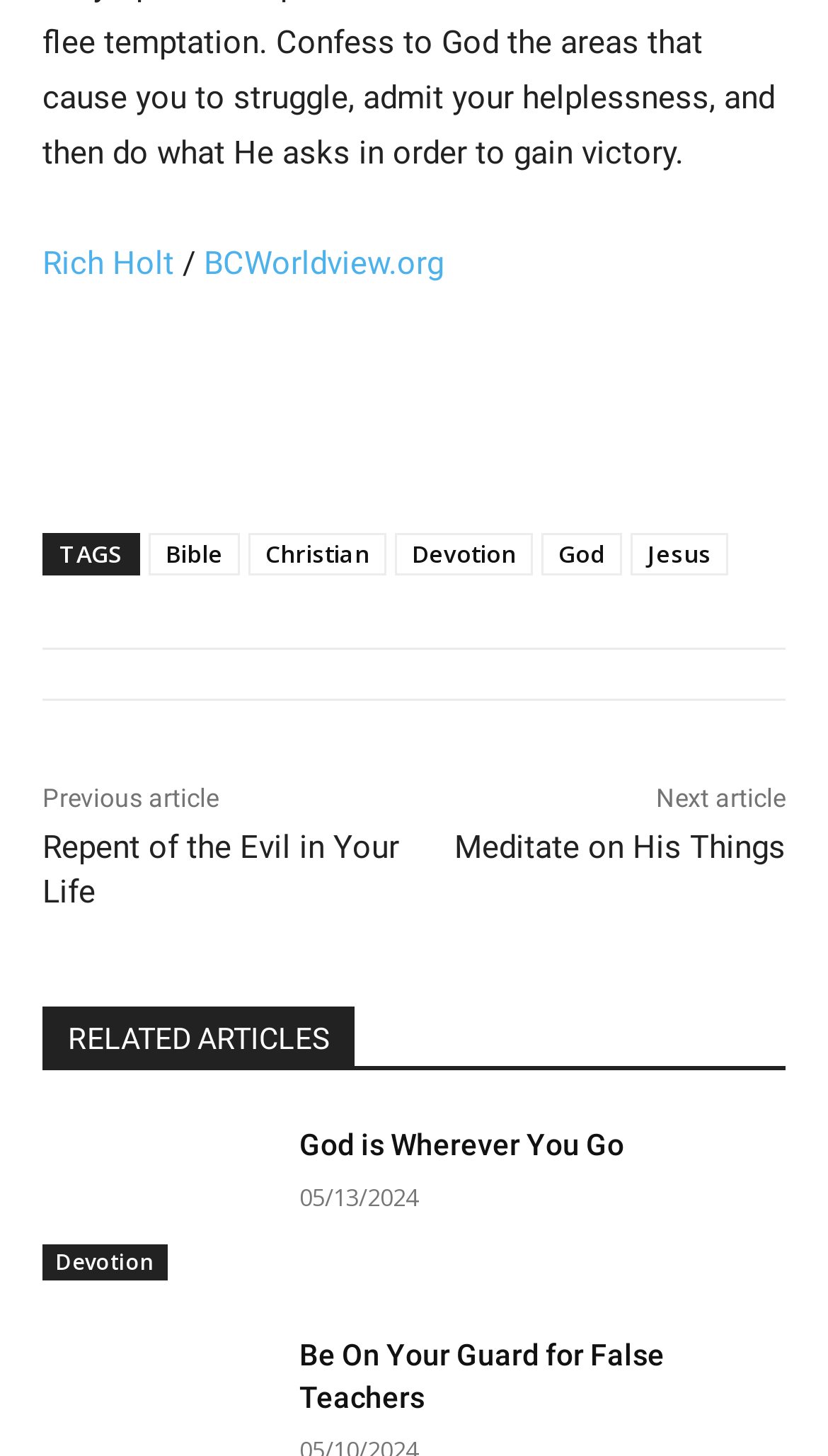Given the description "God", provide the bounding box coordinates of the corresponding UI element.

[0.654, 0.366, 0.751, 0.395]